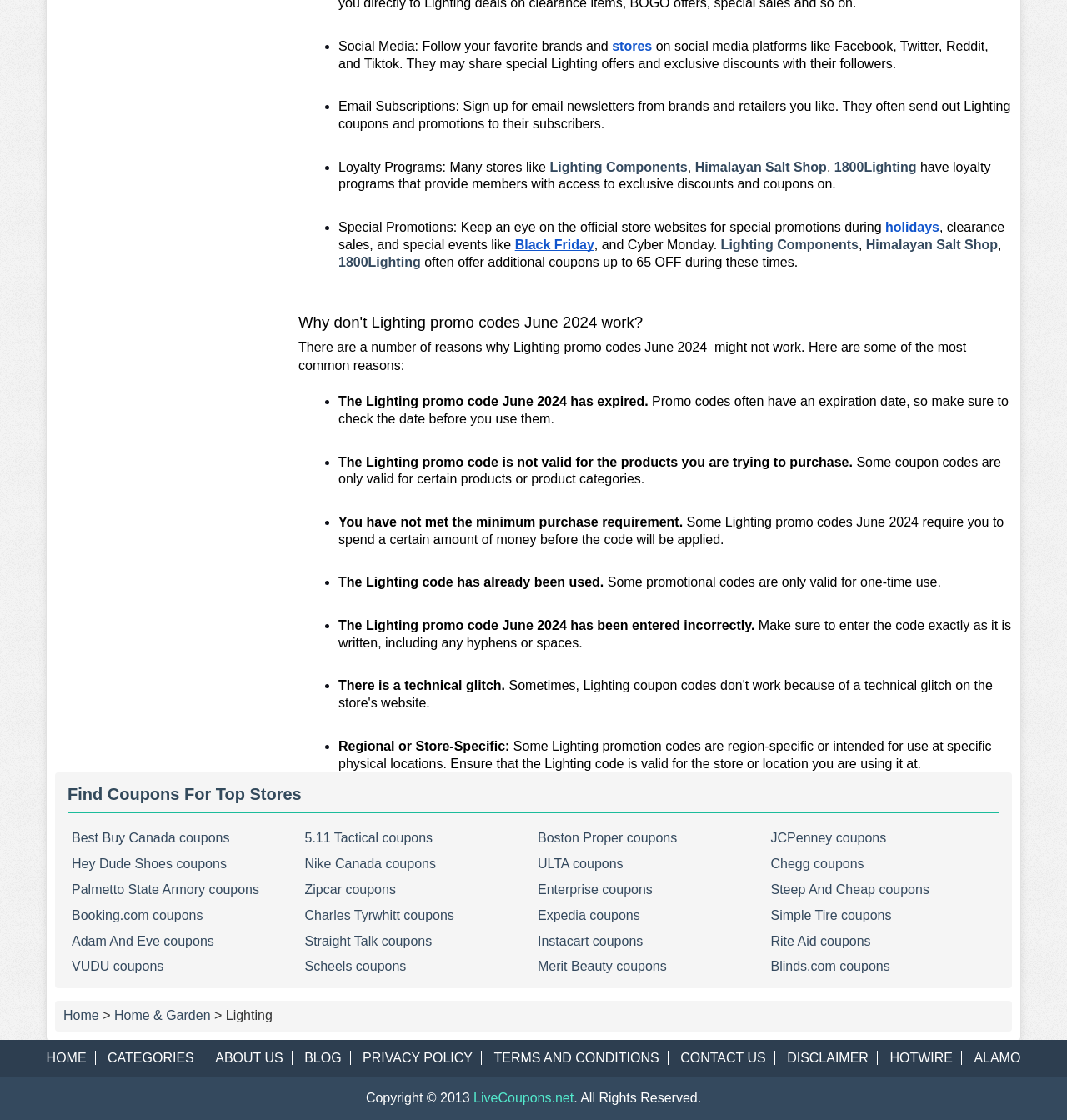Given the content of the image, can you provide a detailed answer to the question?
What is the purpose of loyalty programs?

The webpage explains that loyalty programs, such as those offered by Lighting Components, Himalayan Salt Shop, and 1800Lighting, provide members with access to exclusive discounts and coupons on certain products or product categories.